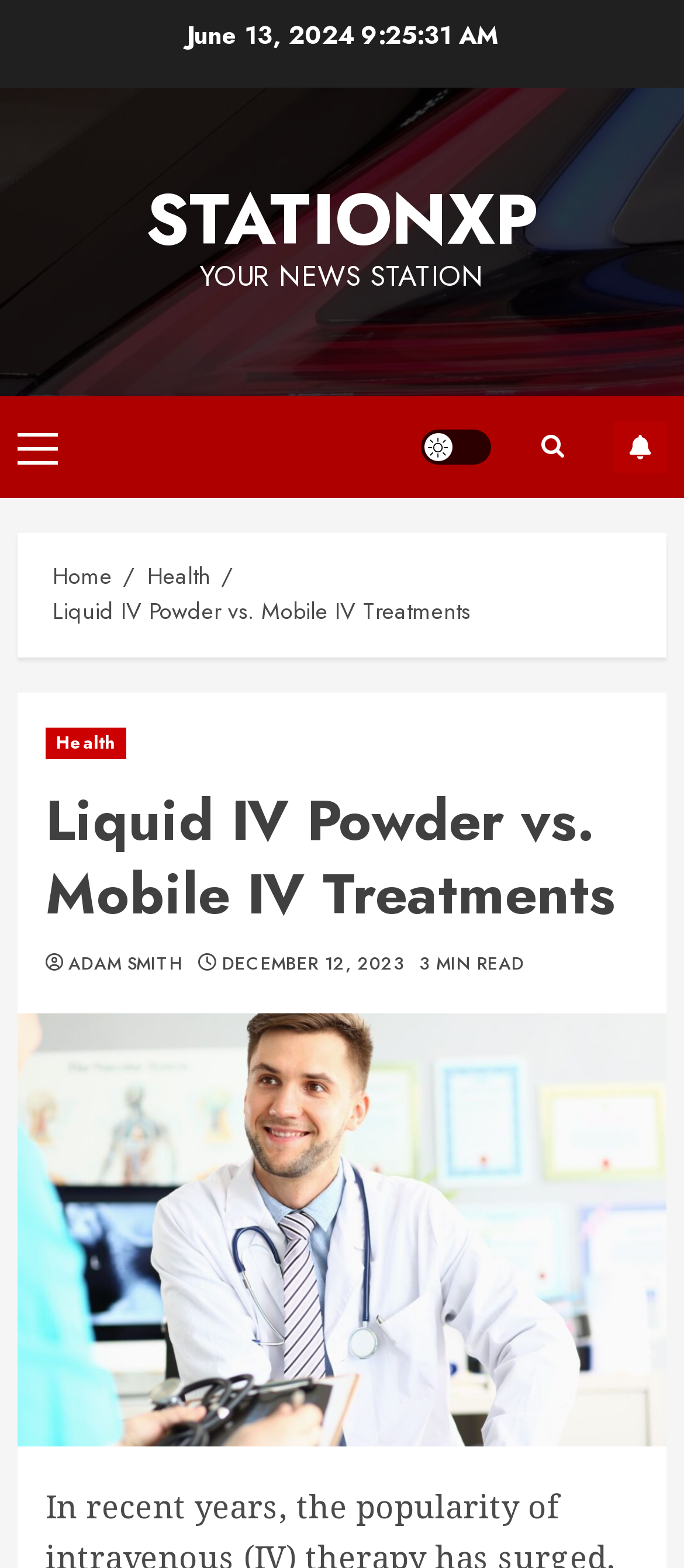Given the element description title="Search", identify the bounding box coordinates for the UI element on the webpage screenshot. The format should be (top-left x, top-left y, bottom-right x, bottom-right y), with values between 0 and 1.

[0.744, 0.263, 0.872, 0.306]